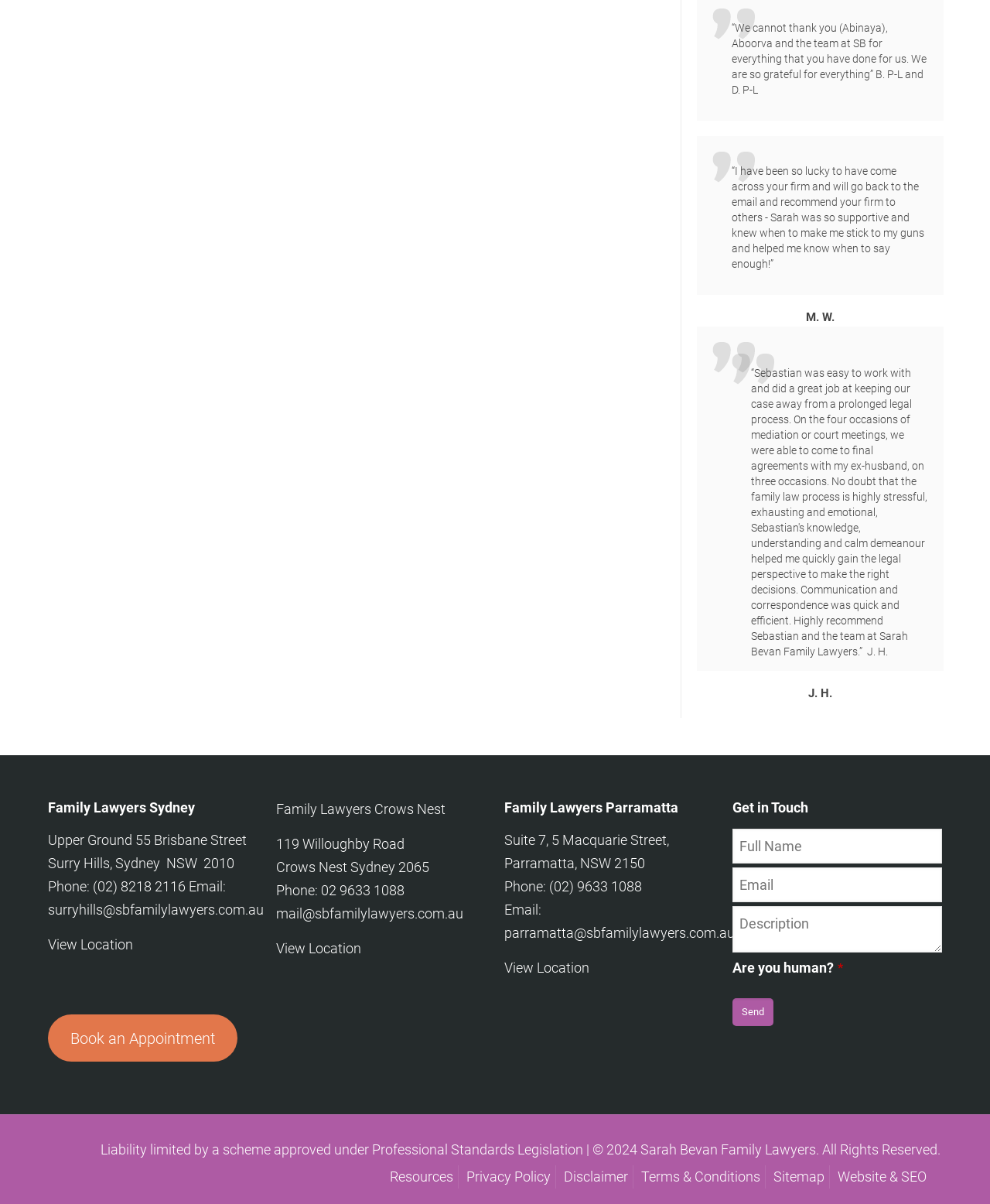Find and indicate the bounding box coordinates of the region you should select to follow the given instruction: "Click the 'Book an Appointment' link".

[0.048, 0.843, 0.24, 0.882]